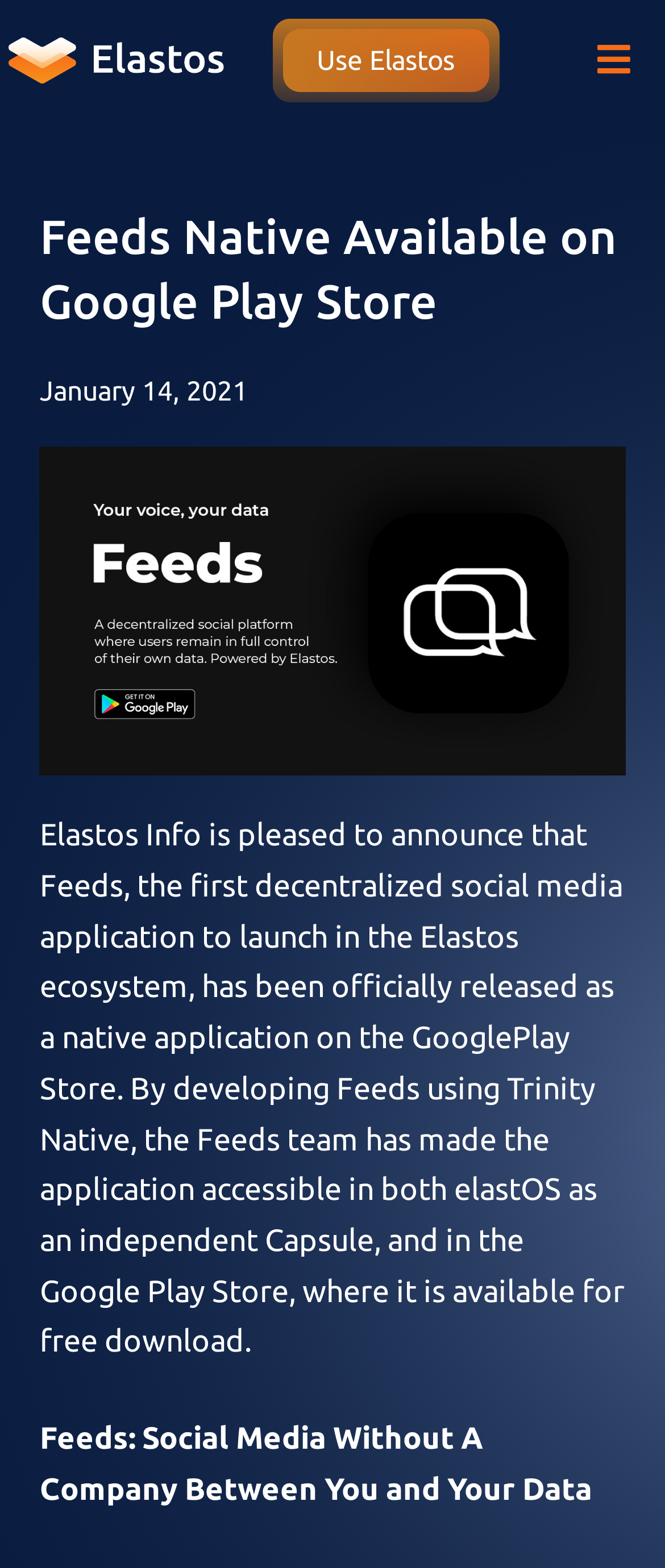Bounding box coordinates must be specified in the format (top-left x, top-left y, bottom-right x, bottom-right y). All values should be floating point numbers between 0 and 1. What are the bounding box coordinates of the UI element described as: Skip to content

[0.0, 0.0, 0.103, 0.022]